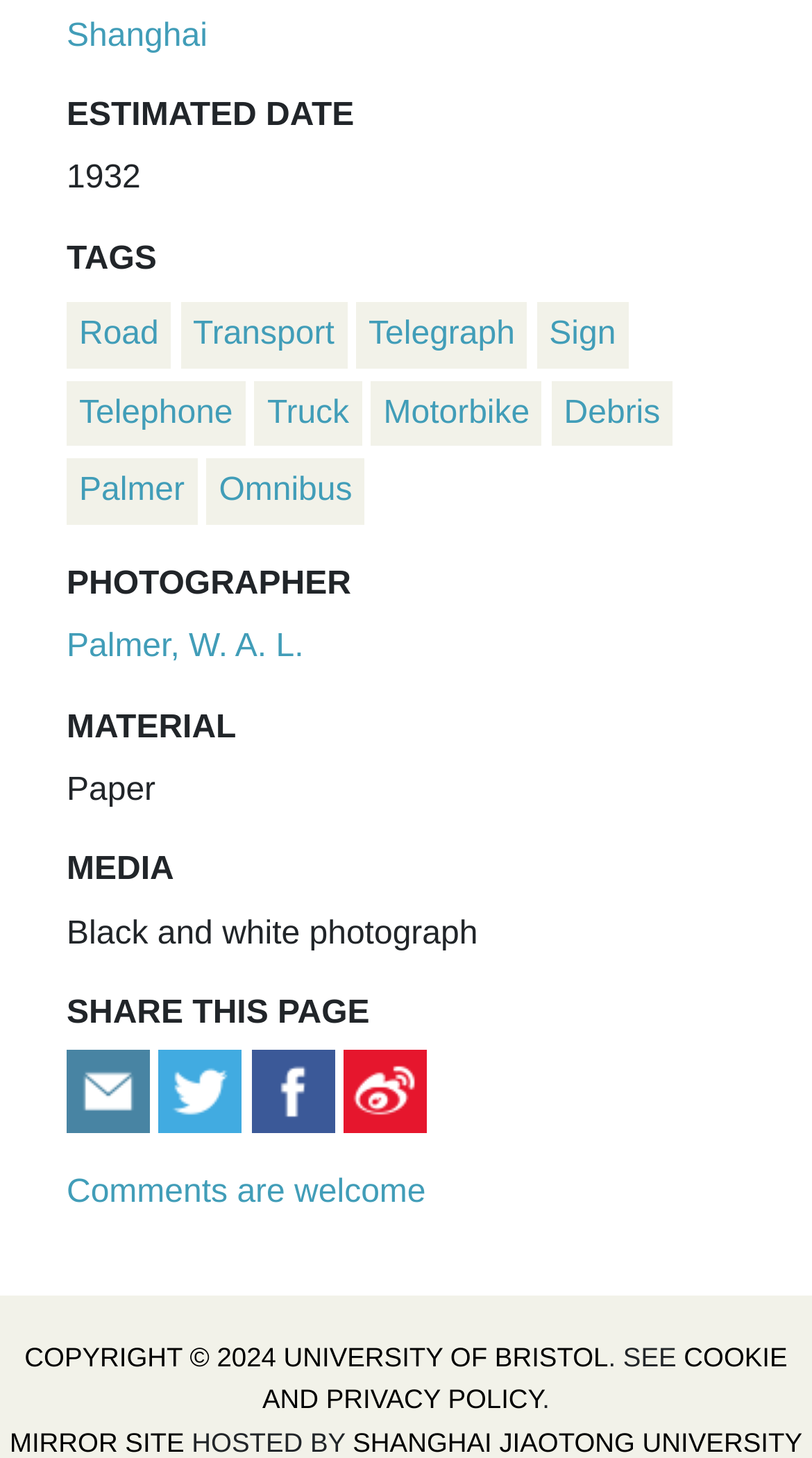Pinpoint the bounding box coordinates of the area that should be clicked to complete the following instruction: "Share on Facebook". The coordinates must be given as four float numbers between 0 and 1, i.e., [left, top, right, bottom].

[0.31, 0.737, 0.413, 0.761]